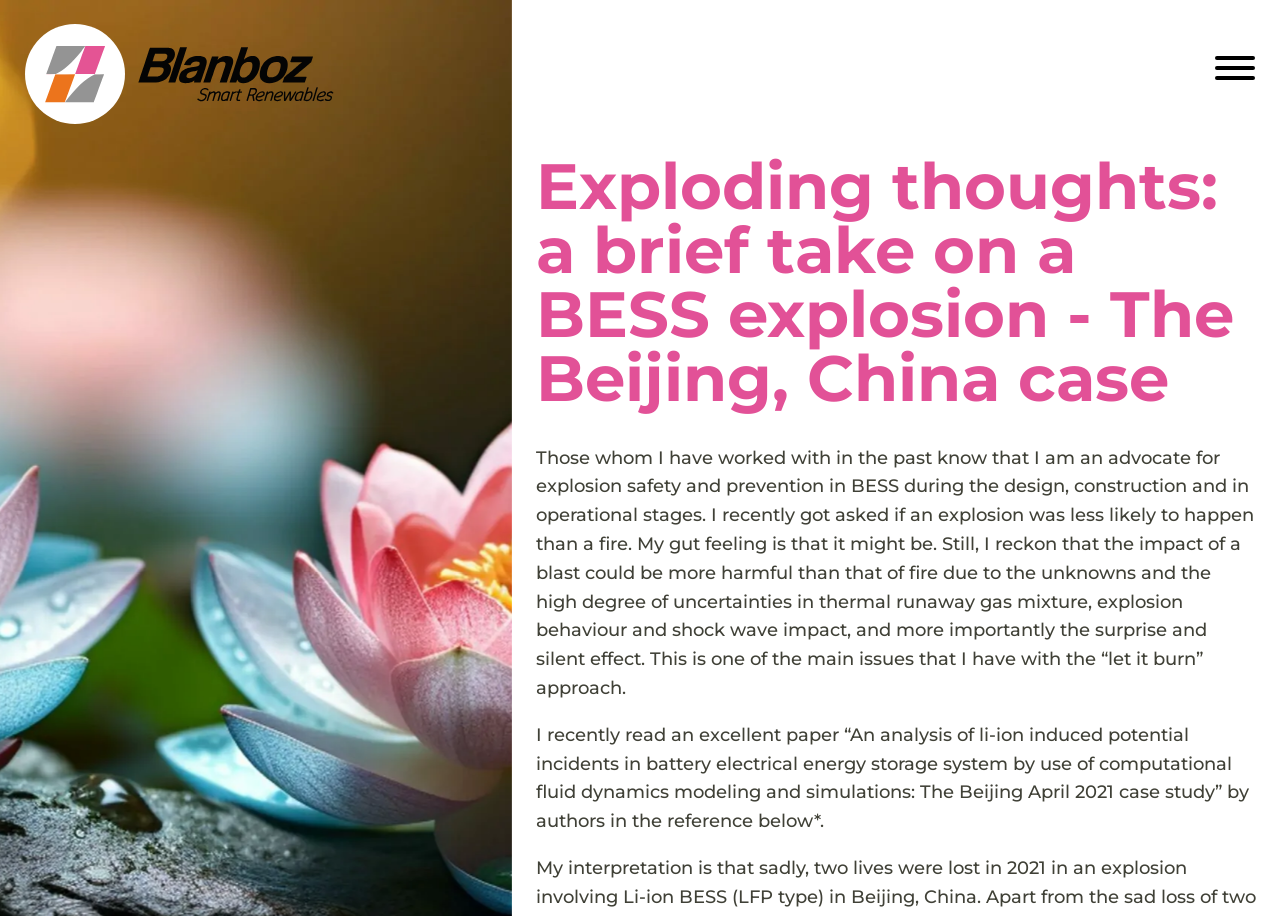What is the author's gut feeling about the likelihood of an explosion?
Look at the image and respond to the question as thoroughly as possible.

The author's gut feeling is that an explosion might be less likely to happen than a fire, although they acknowledge that the impact of a blast could be more harmful due to the unknowns and uncertainties involved.